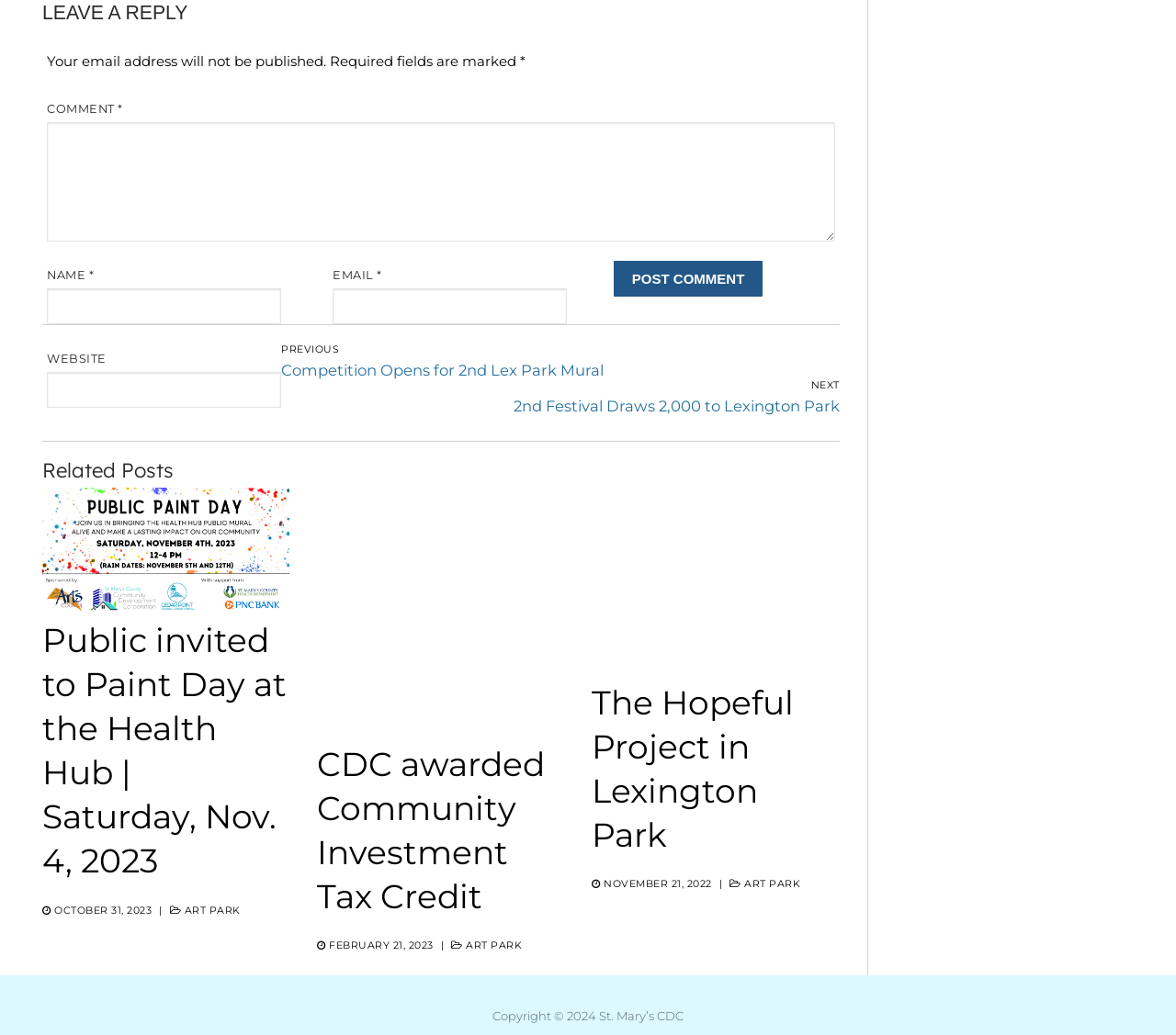Use the details in the image to answer the question thoroughly: 
What are the required fields in the comment form?

The comment form contains fields for COMMENT, NAME, and EMAIL, and each of these fields is marked with an asterisk (*) indicating that they are required.